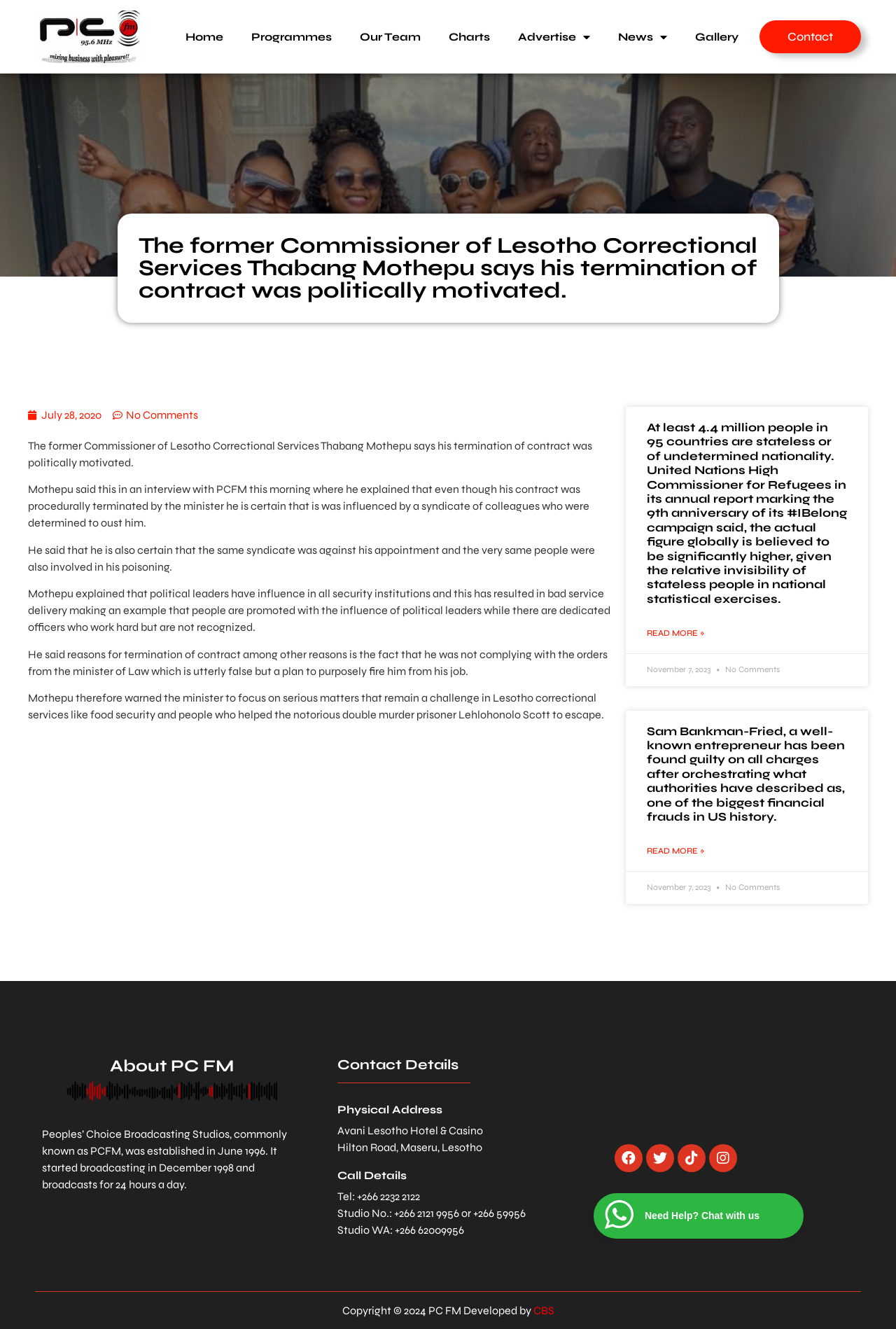What is the name of the former Commissioner of Lesotho Correctional Services?
Using the visual information, respond with a single word or phrase.

Thabang Mothepu